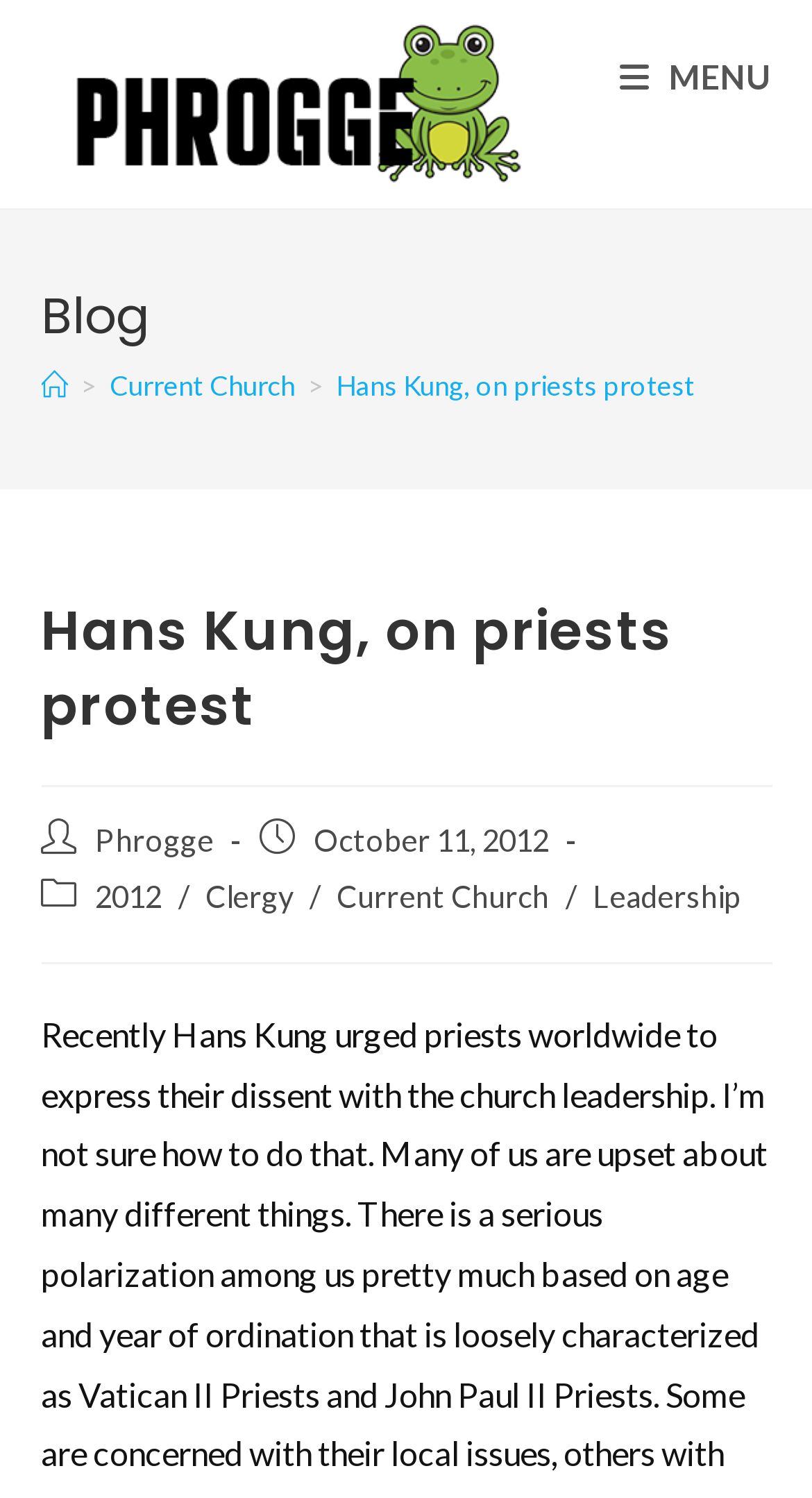Locate the bounding box coordinates of the segment that needs to be clicked to meet this instruction: "View the post by Phrogge".

[0.117, 0.55, 0.263, 0.573]